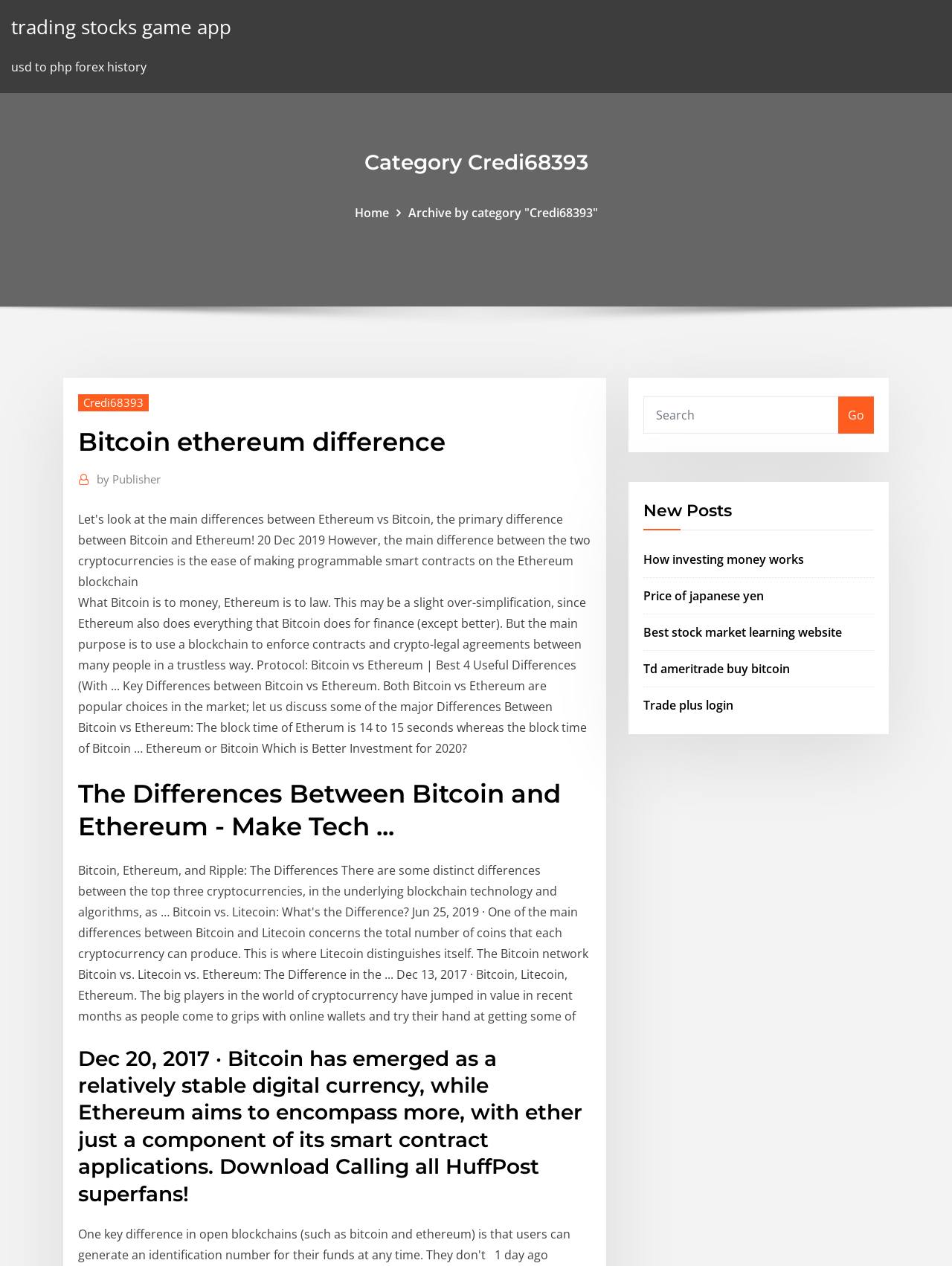What is the main purpose of Ethereum?
Answer with a single word or phrase by referring to the visual content.

enforce contracts